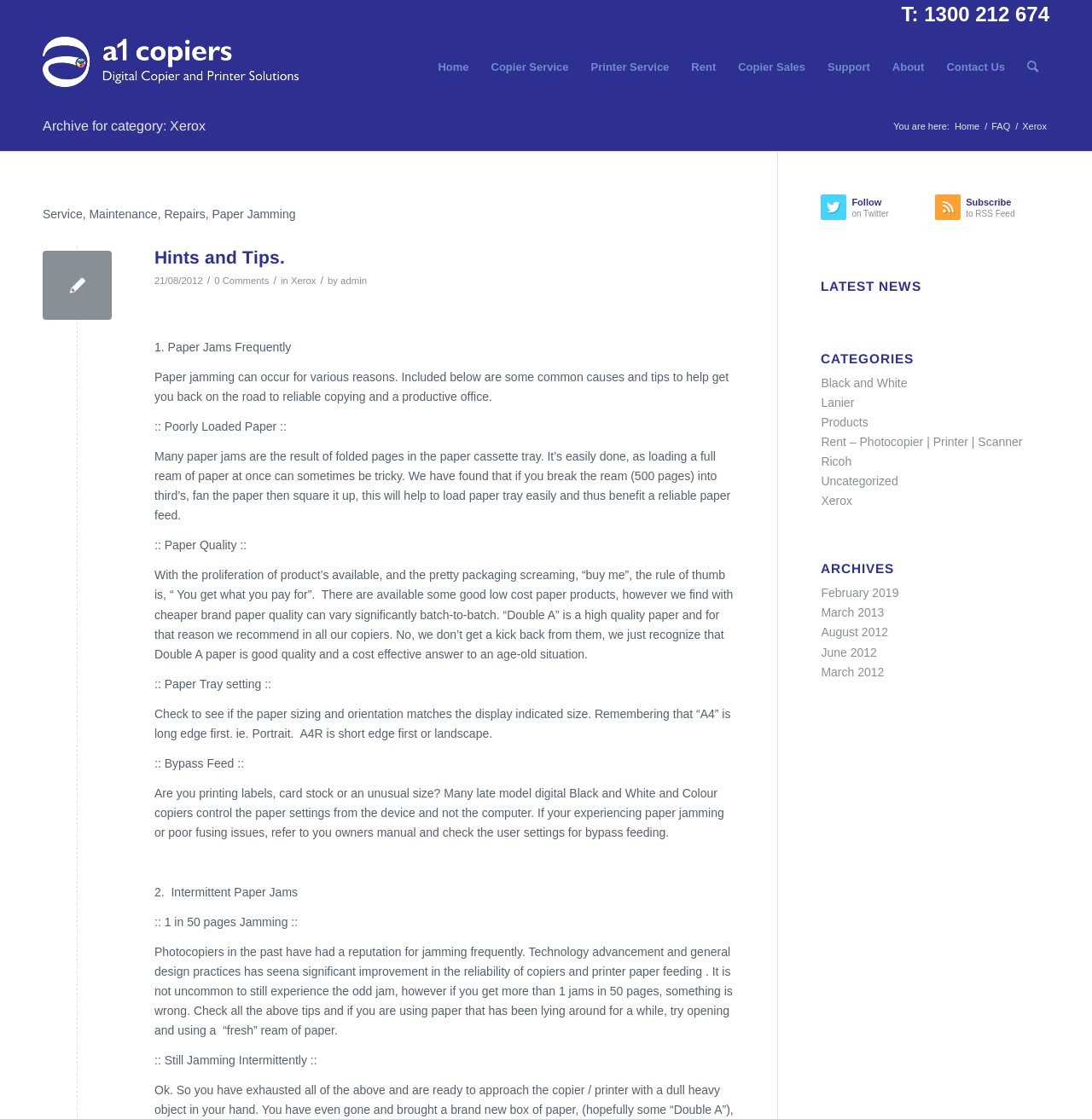Provide the bounding box coordinates of the HTML element described by the text: "Archive for category: Xerox". The coordinates should be in the format [left, top, right, bottom] with values between 0 and 1.

[0.039, 0.106, 0.188, 0.119]